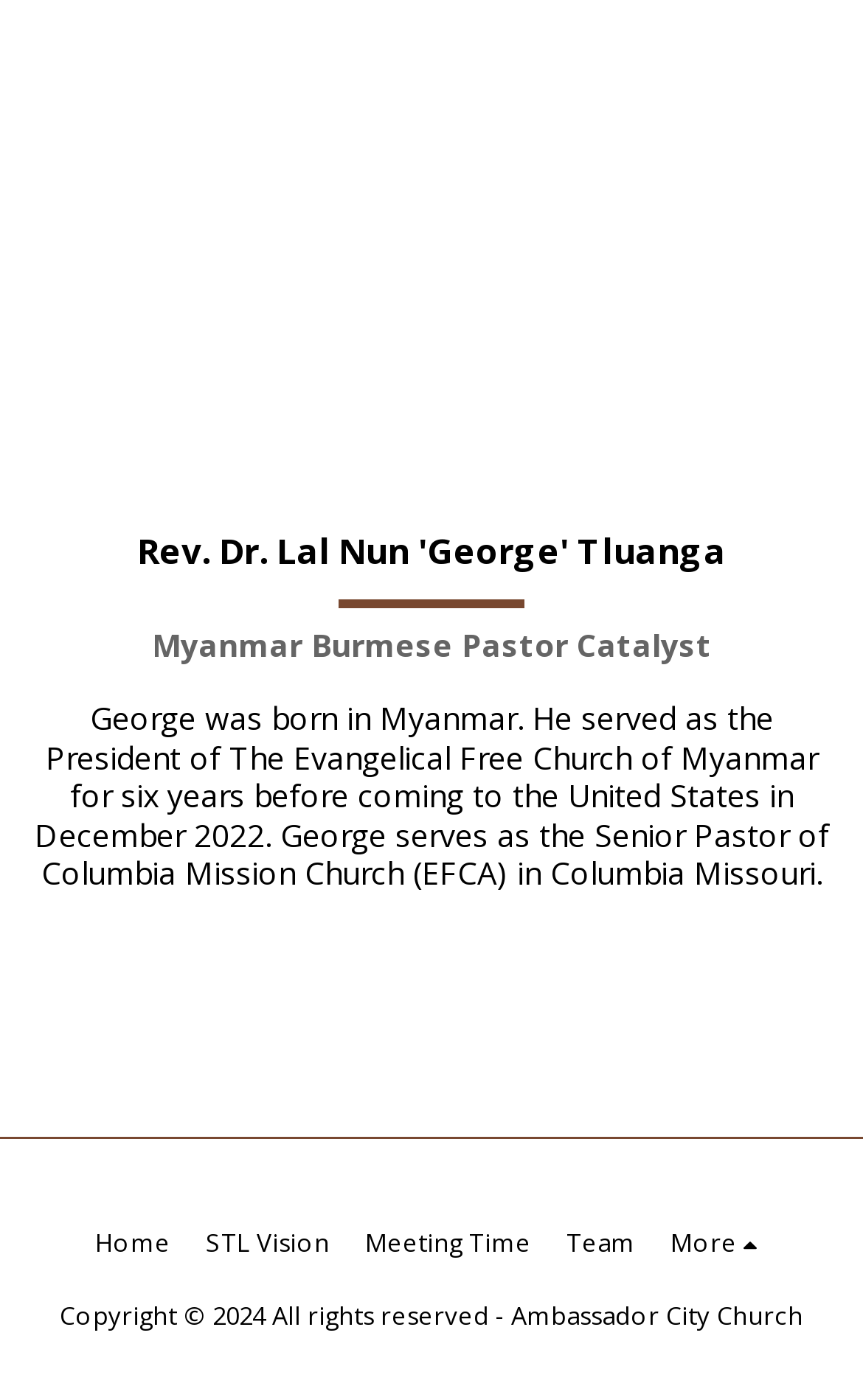What is the name of the organization at the bottom of the page?
Refer to the screenshot and deliver a thorough answer to the question presented.

I found the name of the organization by reading the text in the StaticText element at the bottom of the webpage, which contains the text 'Ambassador City Church'.